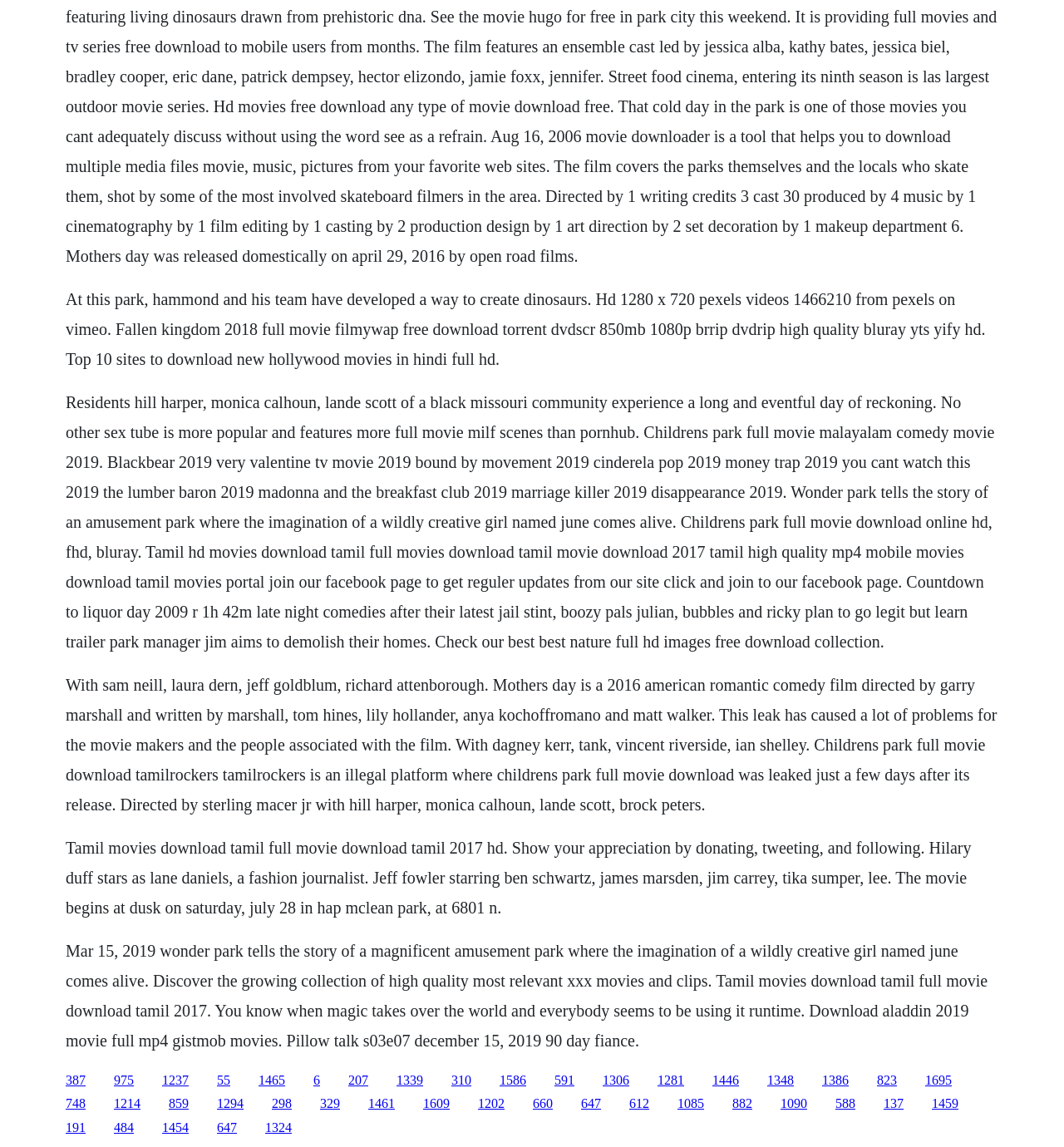Determine the bounding box coordinates of the element that should be clicked to execute the following command: "Click the link '975'".

[0.107, 0.935, 0.126, 0.948]